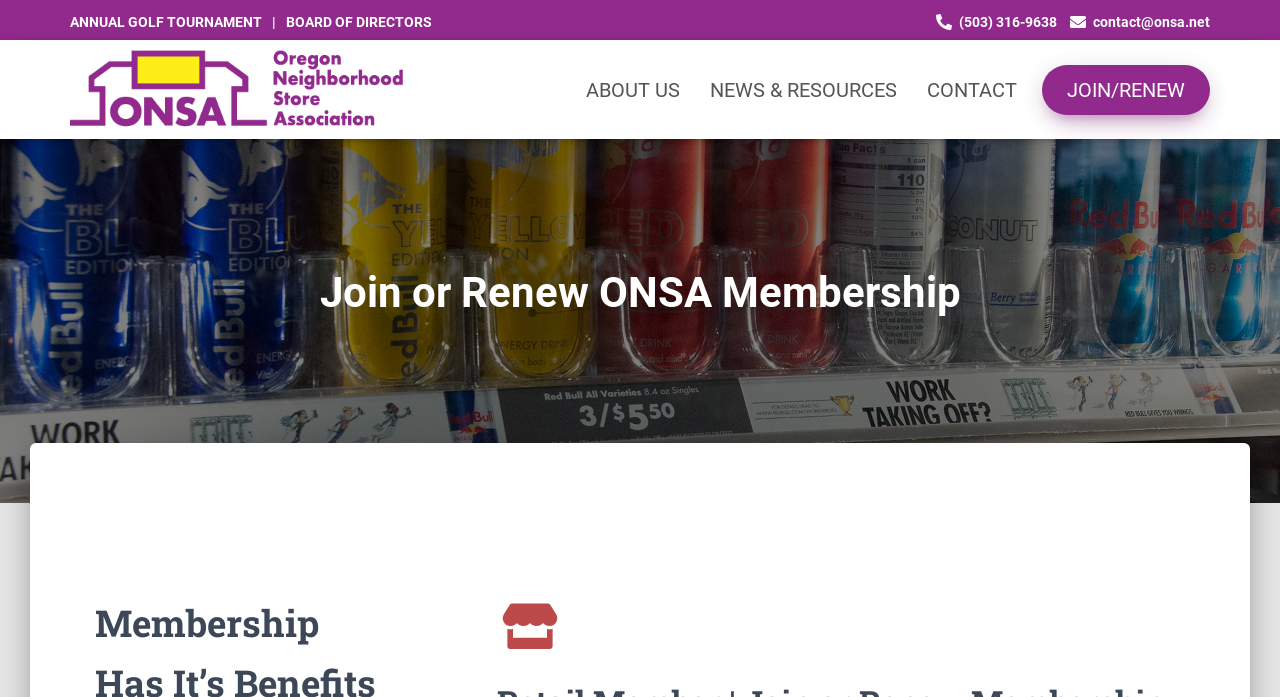Craft a detailed narrative of the webpage's structure and content.

The webpage is about the Oregon Neighborhood Store Association (ONSA) membership, with a prominent heading "Join or Renew ONSA Membership" located near the top center of the page. 

At the top left, there is the ONSA logo, an image with a link to the organization's homepage. 

Below the logo, there are four links in a row, including "ANNUAL GOLF TOURNAMENT", "BOARD OF DIRECTORS", and two separators in between. These links are positioned near the top of the page, spanning from the left to the center.

On the top right, there are two contact links, "(503) 316-9638" and "contact@onsa.net", which are placed side by side.

Further down, there are four main navigation links, "ABOUT US", "NEWS & RESOURCES", "CONTACT", and "JOIN/RENEW", arranged horizontally across the page, taking up most of the width.